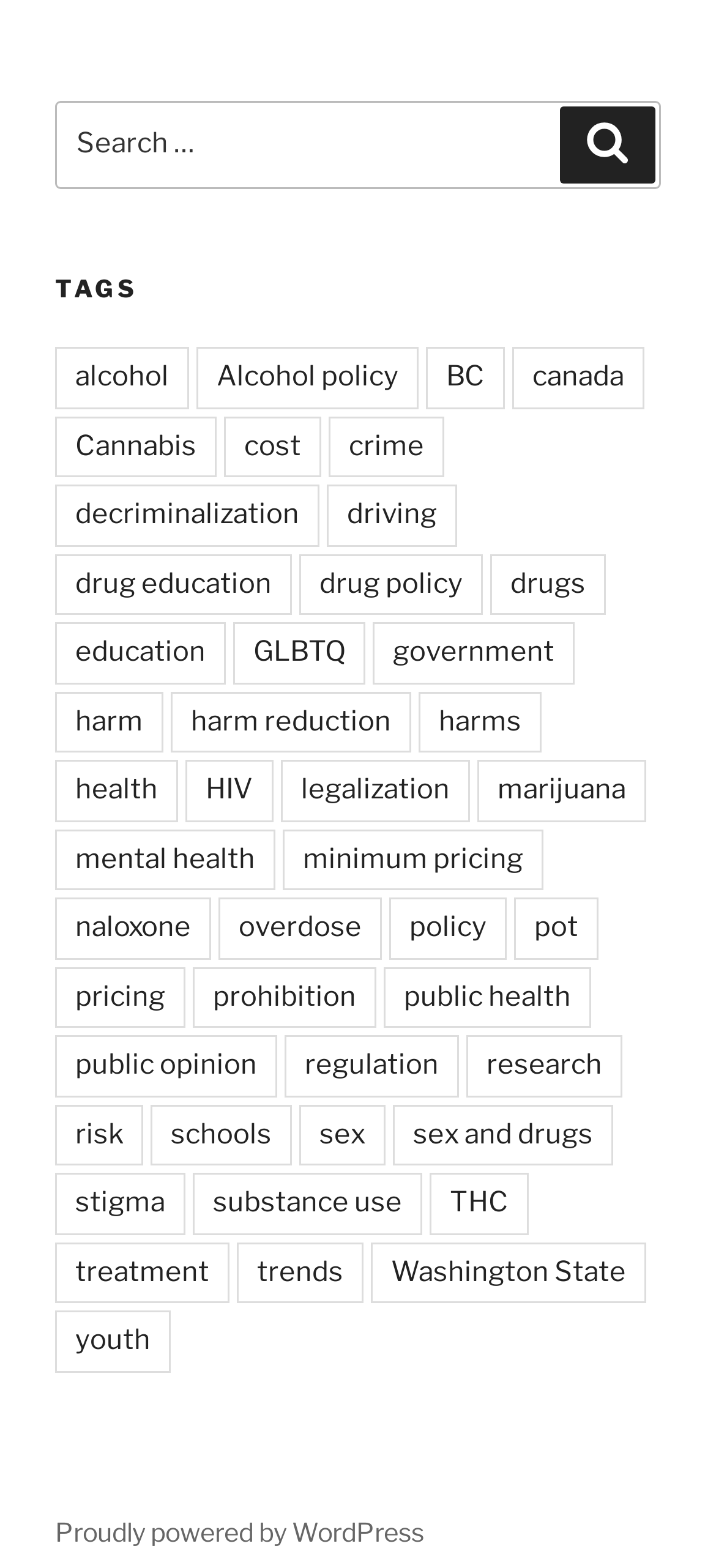Give a one-word or short phrase answer to this question: 
What is the text of the search button?

Search